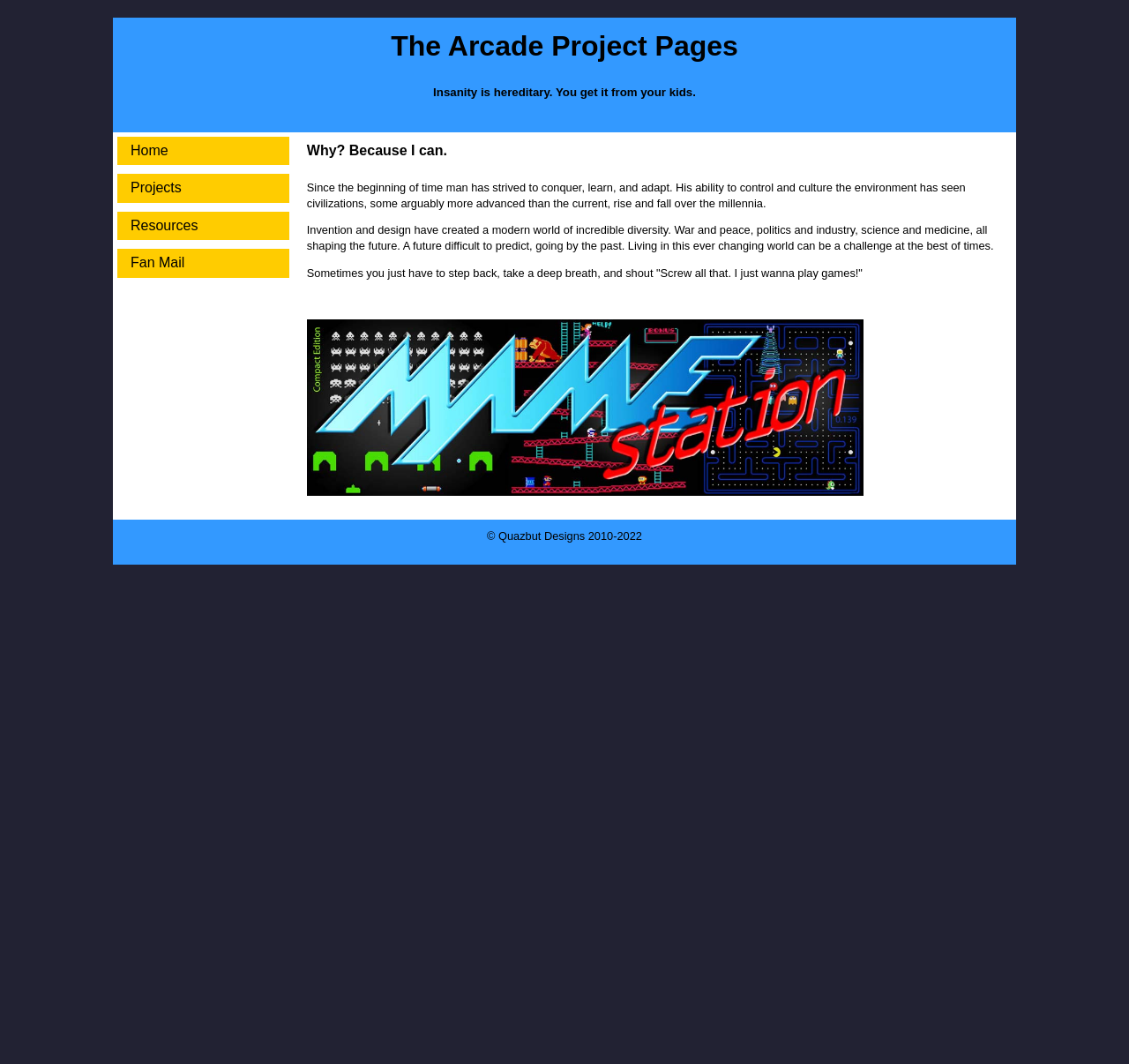Identify the bounding box for the UI element that is described as follows: "Home".

[0.104, 0.129, 0.256, 0.155]